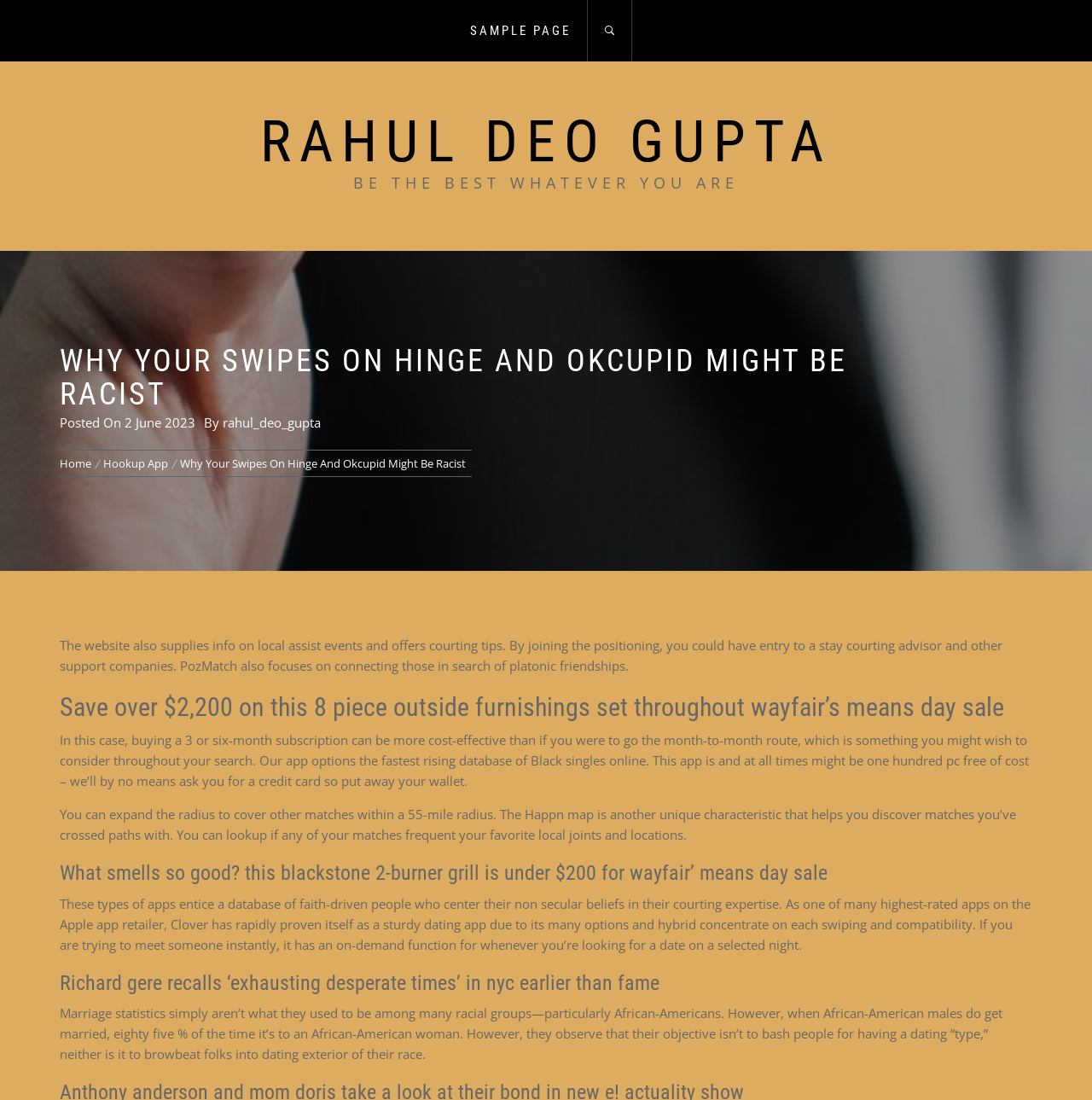What is the main heading of this webpage? Please extract and provide it.

WHY YOUR SWIPES ON HINGE AND OKCUPID MIGHT BE RACIST